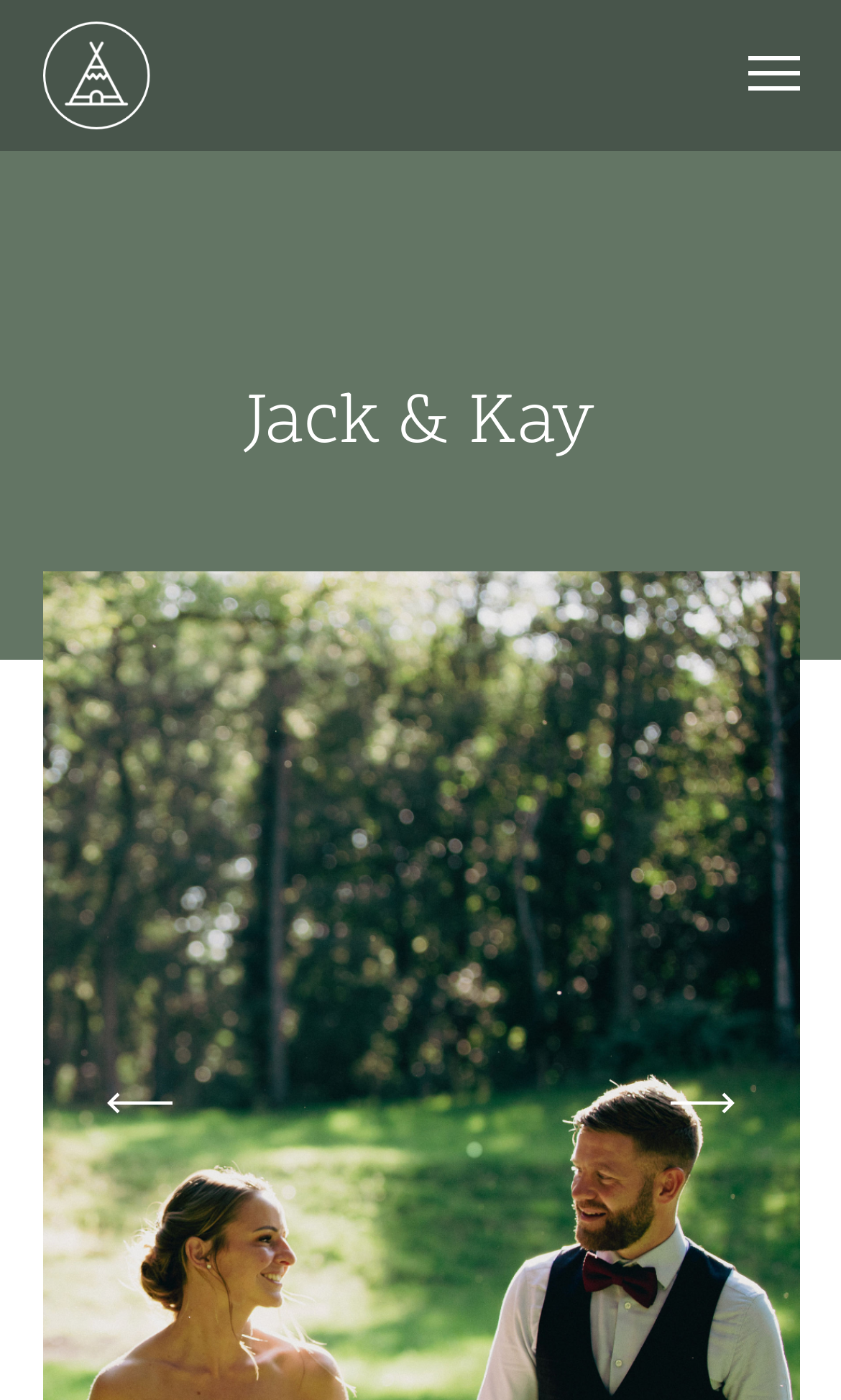Your task is to extract the text of the main heading from the webpage.

Jack & Kay